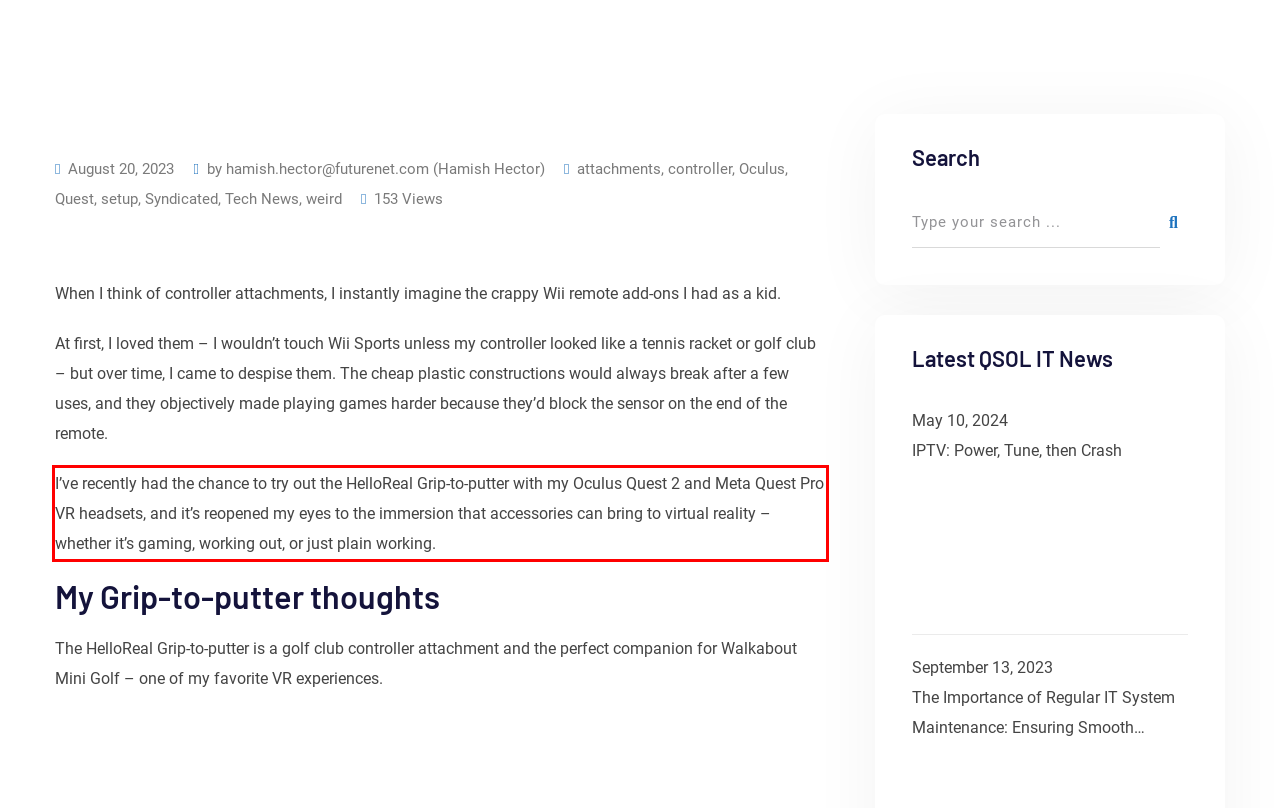Identify the text inside the red bounding box on the provided webpage screenshot by performing OCR.

I’ve recently had the chance to try out the HelloReal Grip-to-putter with my Oculus Quest 2 and Meta Quest Pro VR headsets, and it’s reopened my eyes to the immersion that accessories can bring to virtual reality – whether it’s gaming, working out, or just plain working.